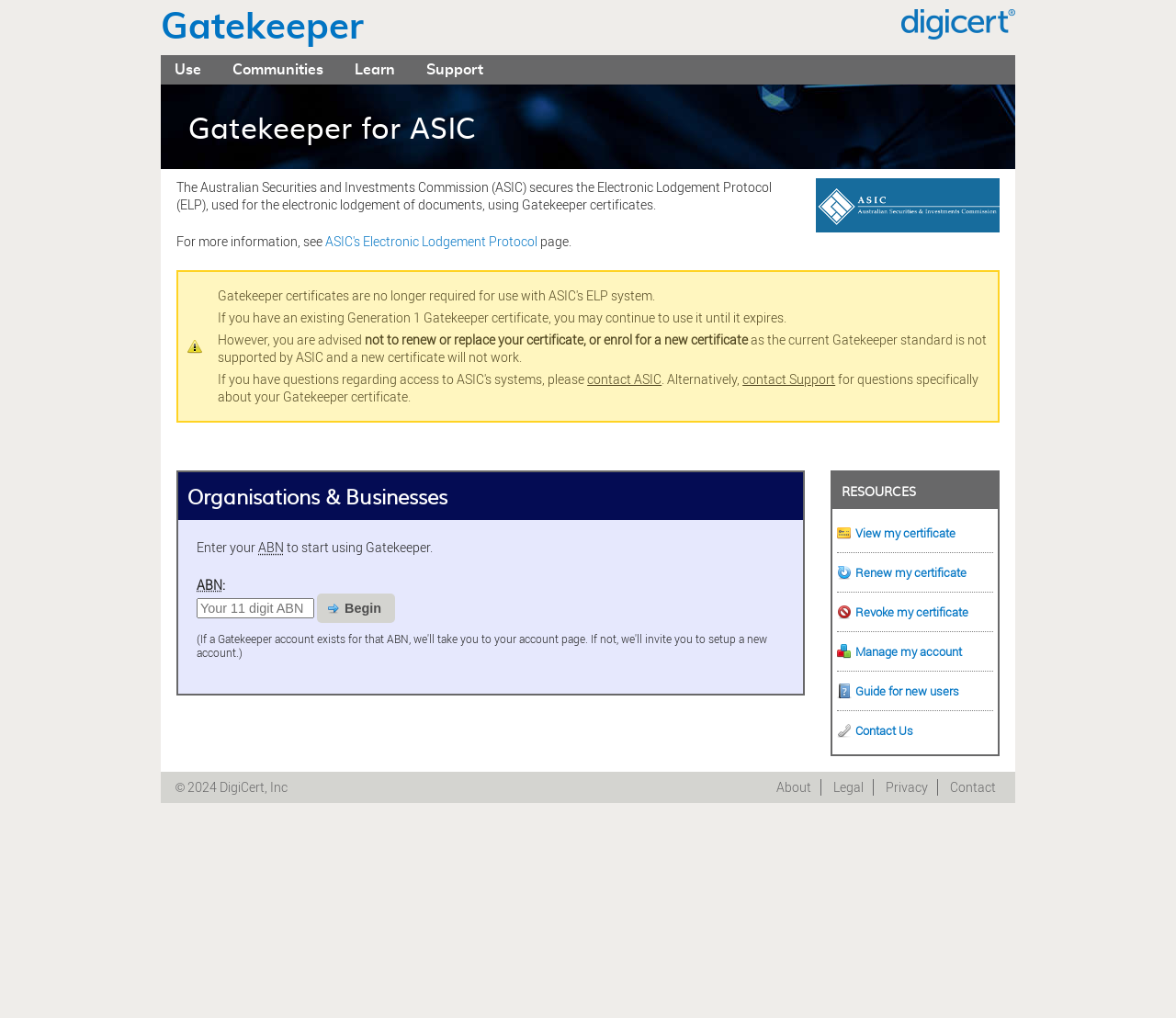What is required to start using Gatekeeper?
Please answer the question with as much detail and depth as you can.

I found the answer by reading the text 'Enter your Australian Business Number (ABN) to start using Gatekeeper.' which explicitly states that an Australian Business Number (ABN) is required to start using Gatekeeper.